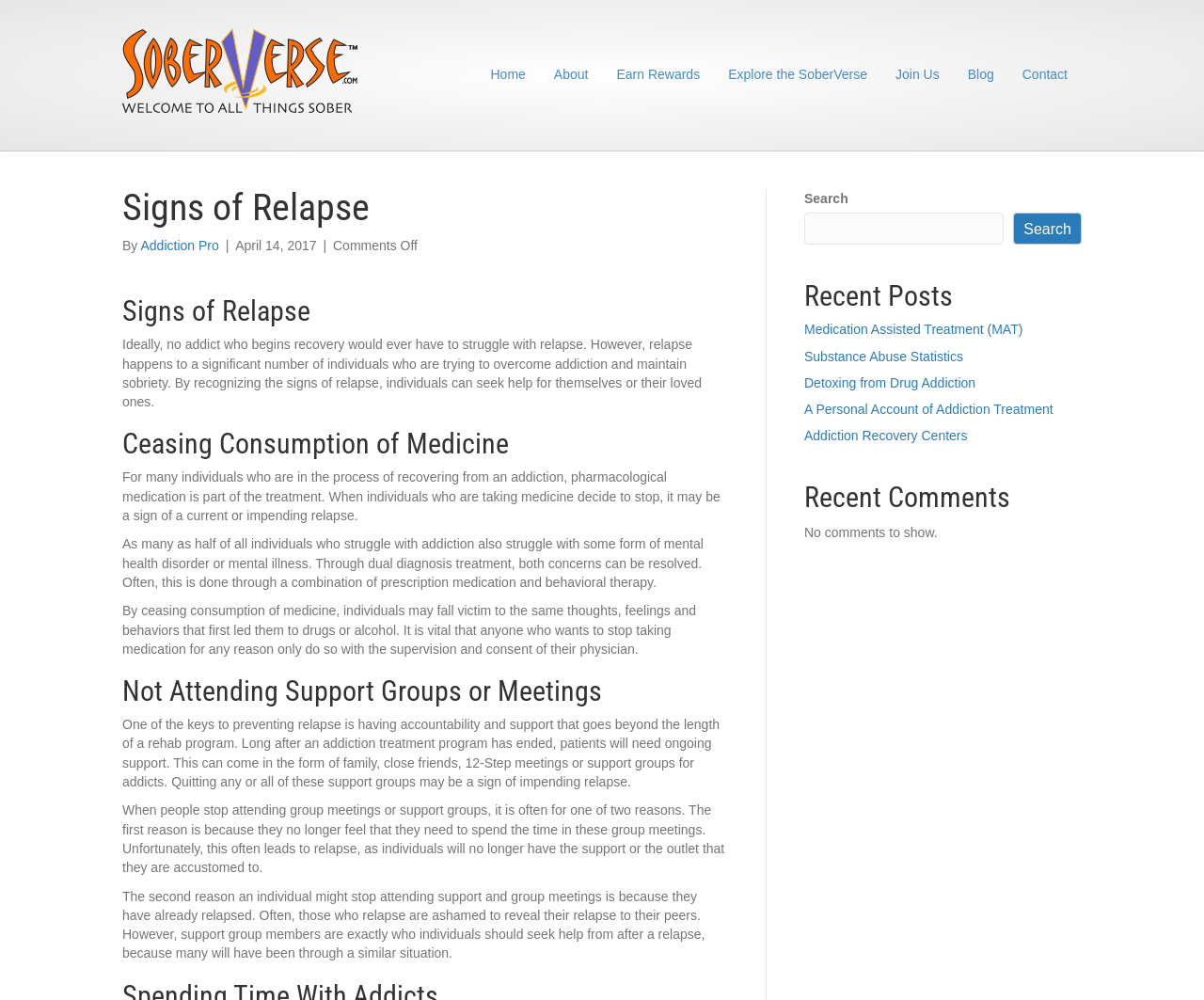Given the element description Home, identify the bounding box coordinates for the UI element on the webpage screenshot. The format should be (top-left x, top-left y, bottom-right x, bottom-right y), with values between 0 and 1.

[0.396, 0.052, 0.448, 0.099]